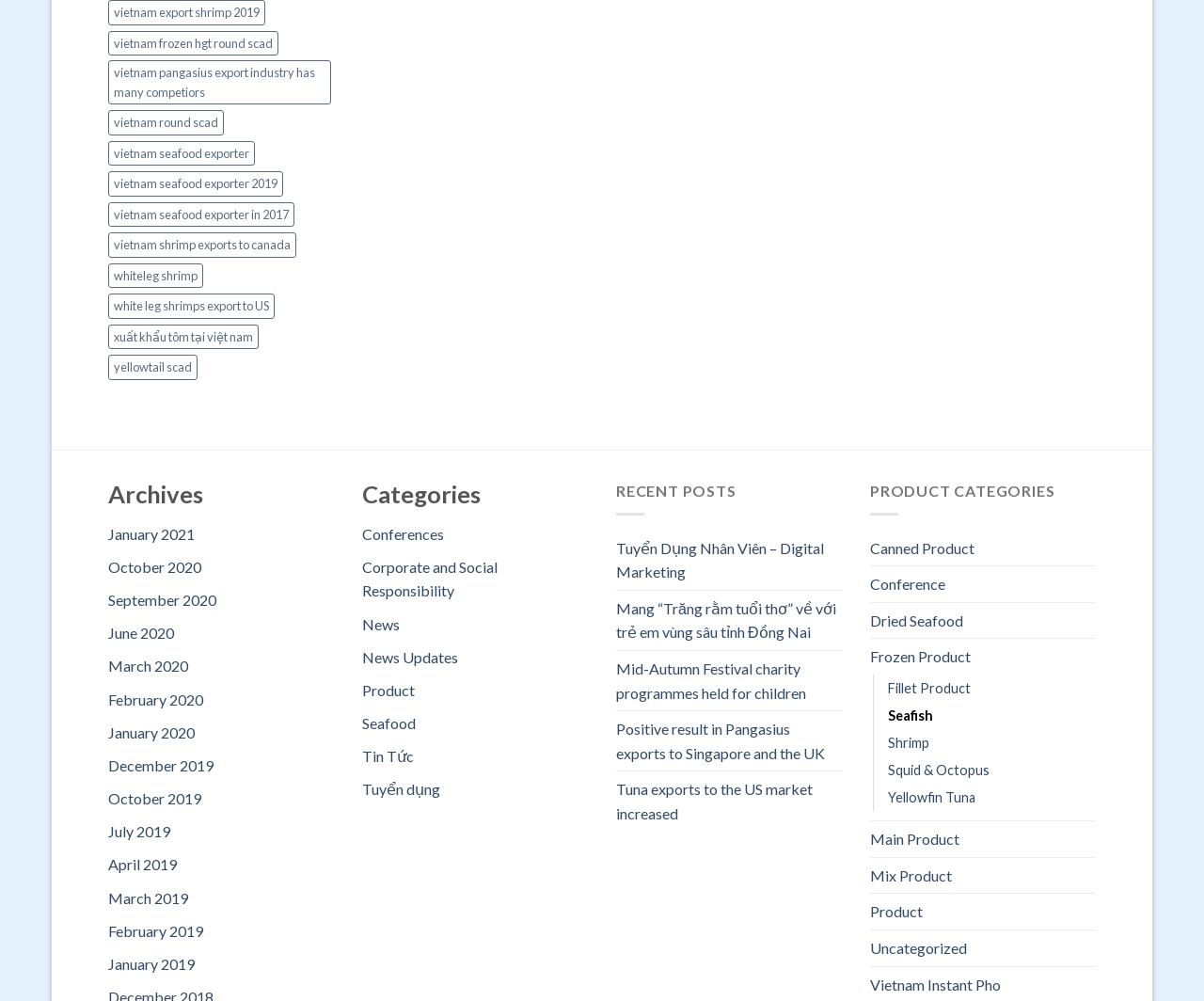Provide a short answer using a single word or phrase for the following question: 
What is the main topic of the webpage?

Seafood